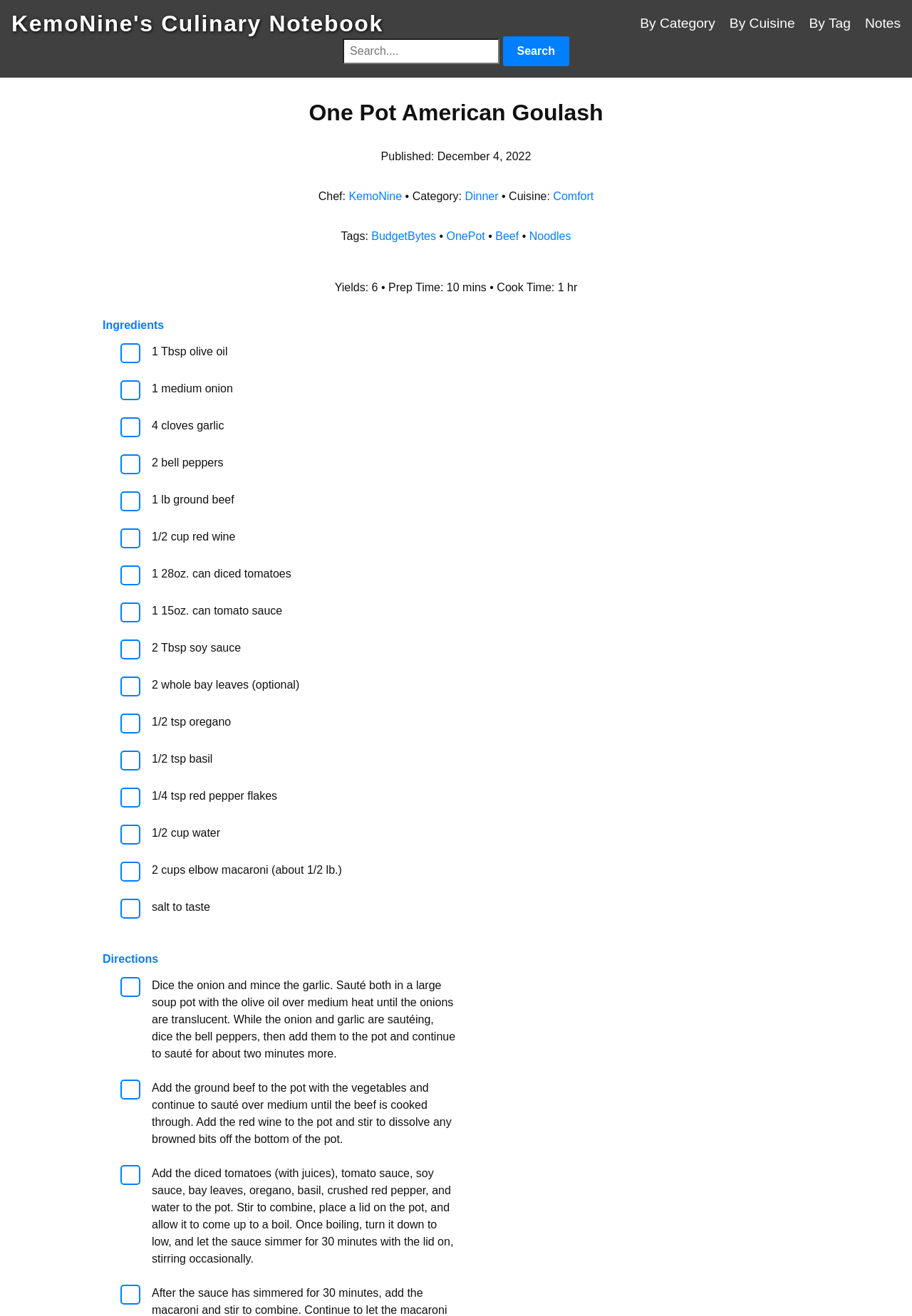Locate and extract the headline of this webpage.

KemoNine's Culinary Notebook